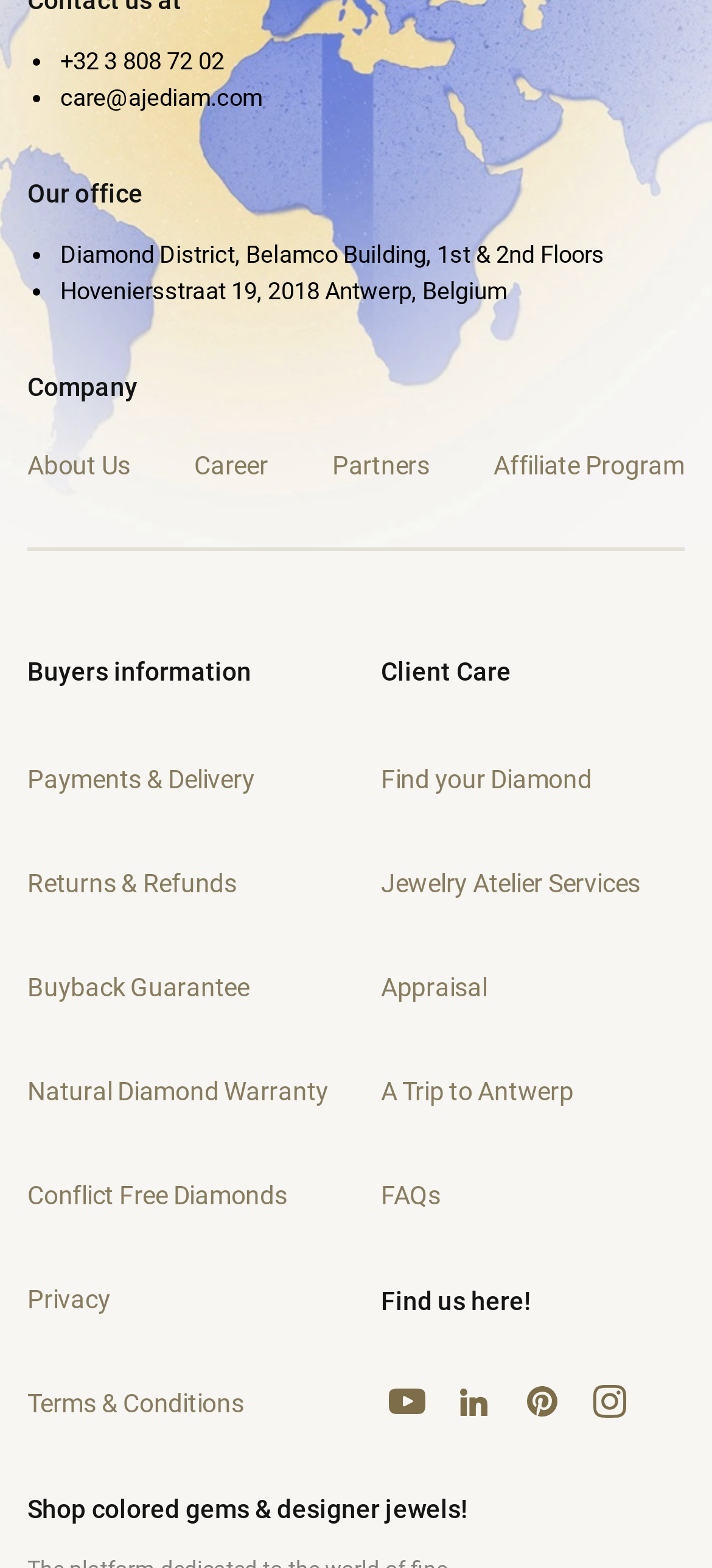Determine the bounding box coordinates of the clickable area required to perform the following instruction: "Find your Diamond". The coordinates should be represented as four float numbers between 0 and 1: [left, top, right, bottom].

[0.535, 0.488, 0.831, 0.506]